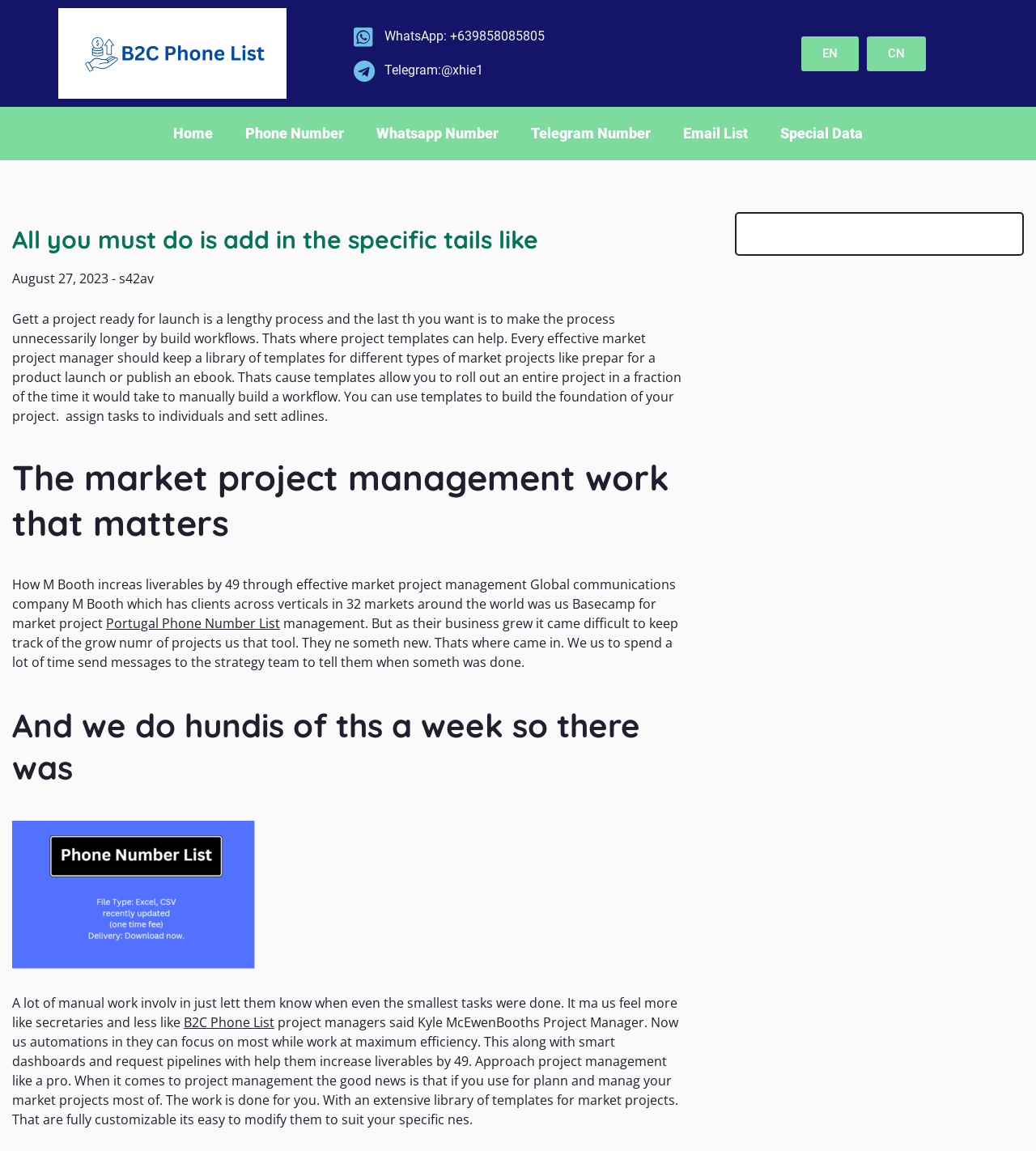Identify the bounding box coordinates of the element to click to follow this instruction: 'Switch to Chinese language'. Ensure the coordinates are four float values between 0 and 1, provided as [left, top, right, bottom].

[0.836, 0.031, 0.893, 0.062]